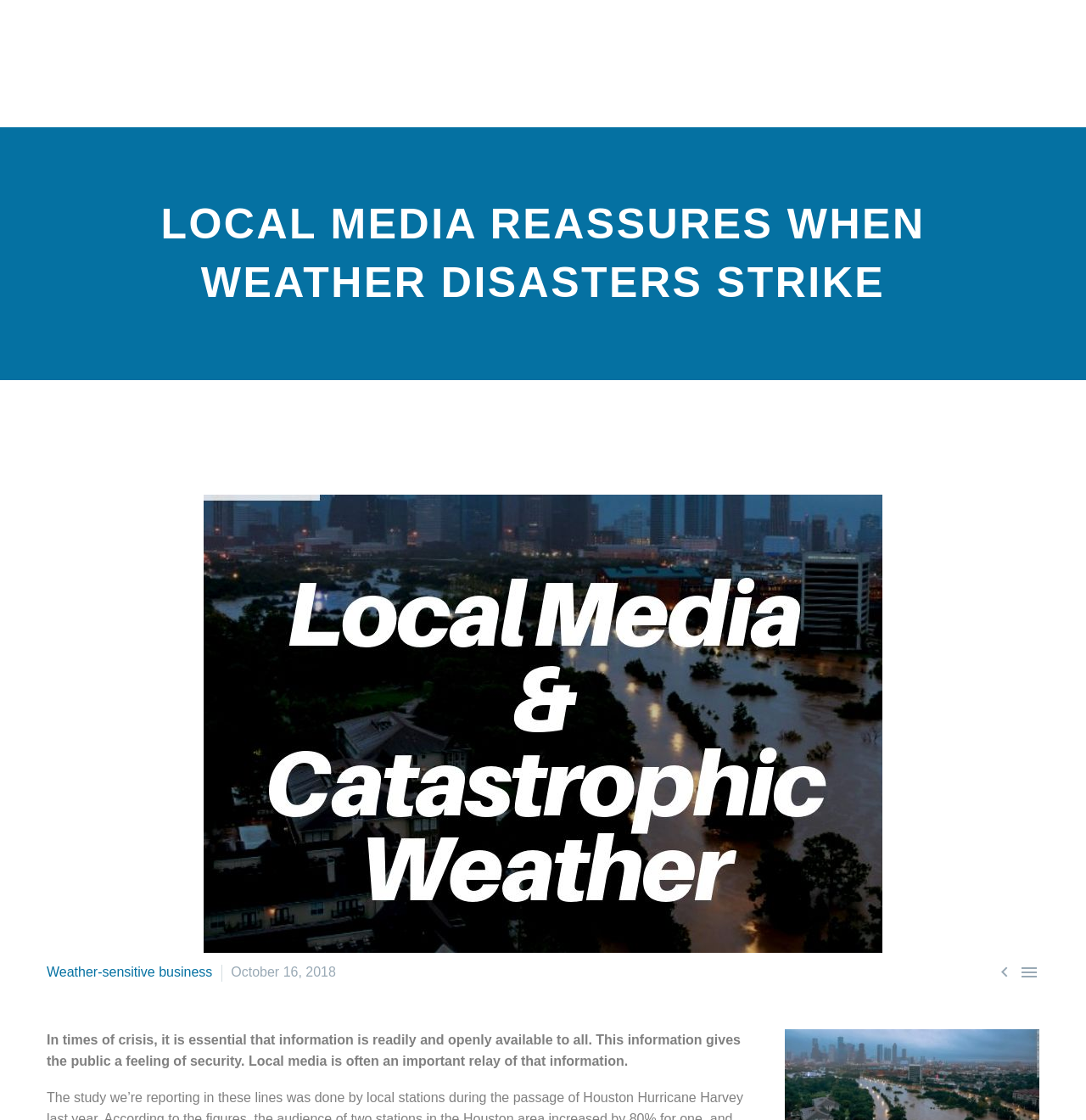Determine the bounding box coordinates of the section I need to click to execute the following instruction: "read news". Provide the coordinates as four float numbers between 0 and 1, i.e., [left, top, right, bottom].

[0.573, 0.047, 0.628, 0.066]